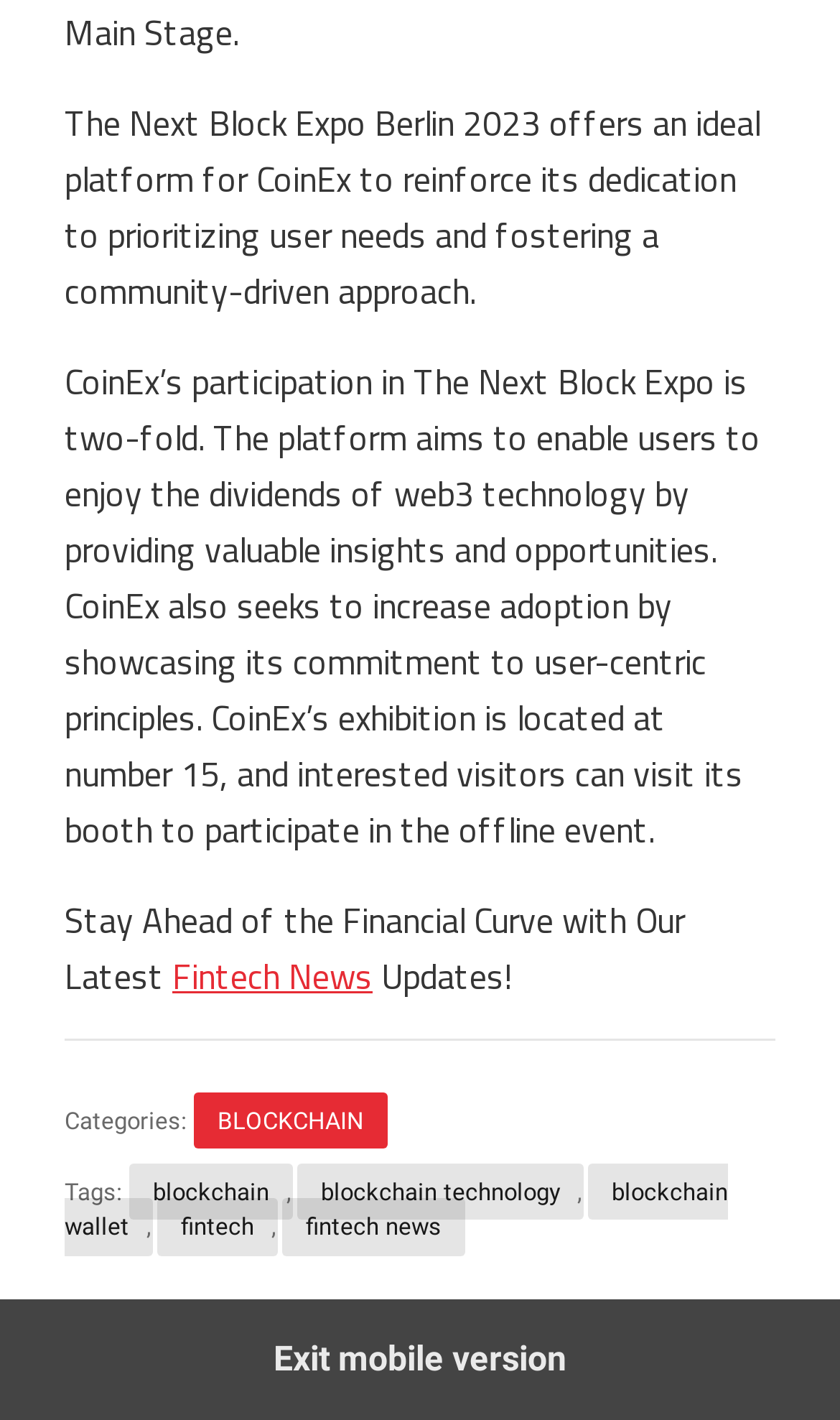What is the purpose of CoinEx's booth?
Offer a detailed and exhaustive answer to the question.

The text states that CoinEx seeks to increase adoption by showcasing its commitment to user-centric principles at its booth, indicating that the purpose of the booth is to demonstrate this commitment.